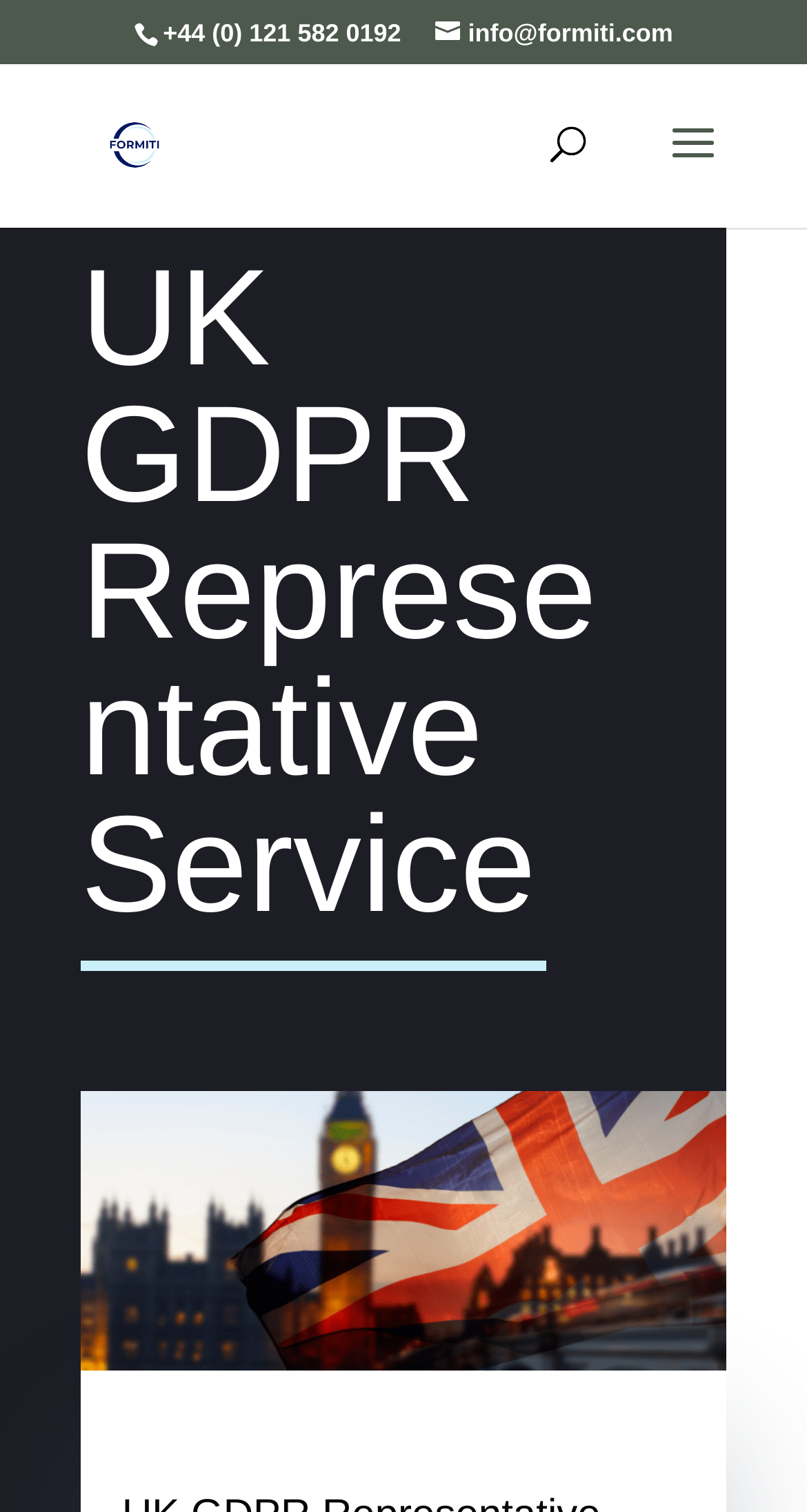Construct a comprehensive description capturing every detail on the webpage.

The webpage is about the UK GDPR Representative Service, specifically highlighting the requirement of GDPR Article 27 for organizations providing goods or services. 

At the top left of the page, there is a phone number '+44 (0) 121 582 0192' displayed prominently. Next to it, on the top right, is an email address 'info@formiti.com' and a link to 'Formiti', accompanied by a small Formiti logo. 

Below these elements, a search bar is positioned, spanning almost the entire width of the page, with a searchbox labeled 'Search for:'.

The main content of the page is headed by a large title 'UK GDPR Representative Service', which occupies a significant portion of the page. Below this title, there is a large image related to 'UK GDPR Representative formiti', taking up most of the remaining space on the page. 

At the very bottom of the page, there is a small, empty heading element, which does not contain any visible text.